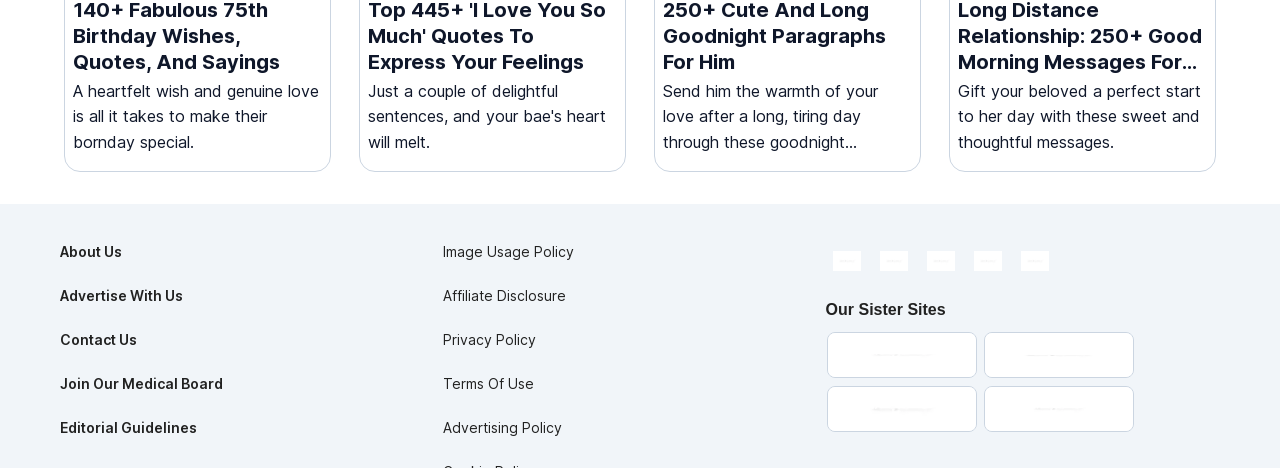What is the policy located at the bottom-right corner?
Please use the image to provide a one-word or short phrase answer.

Terms Of Use